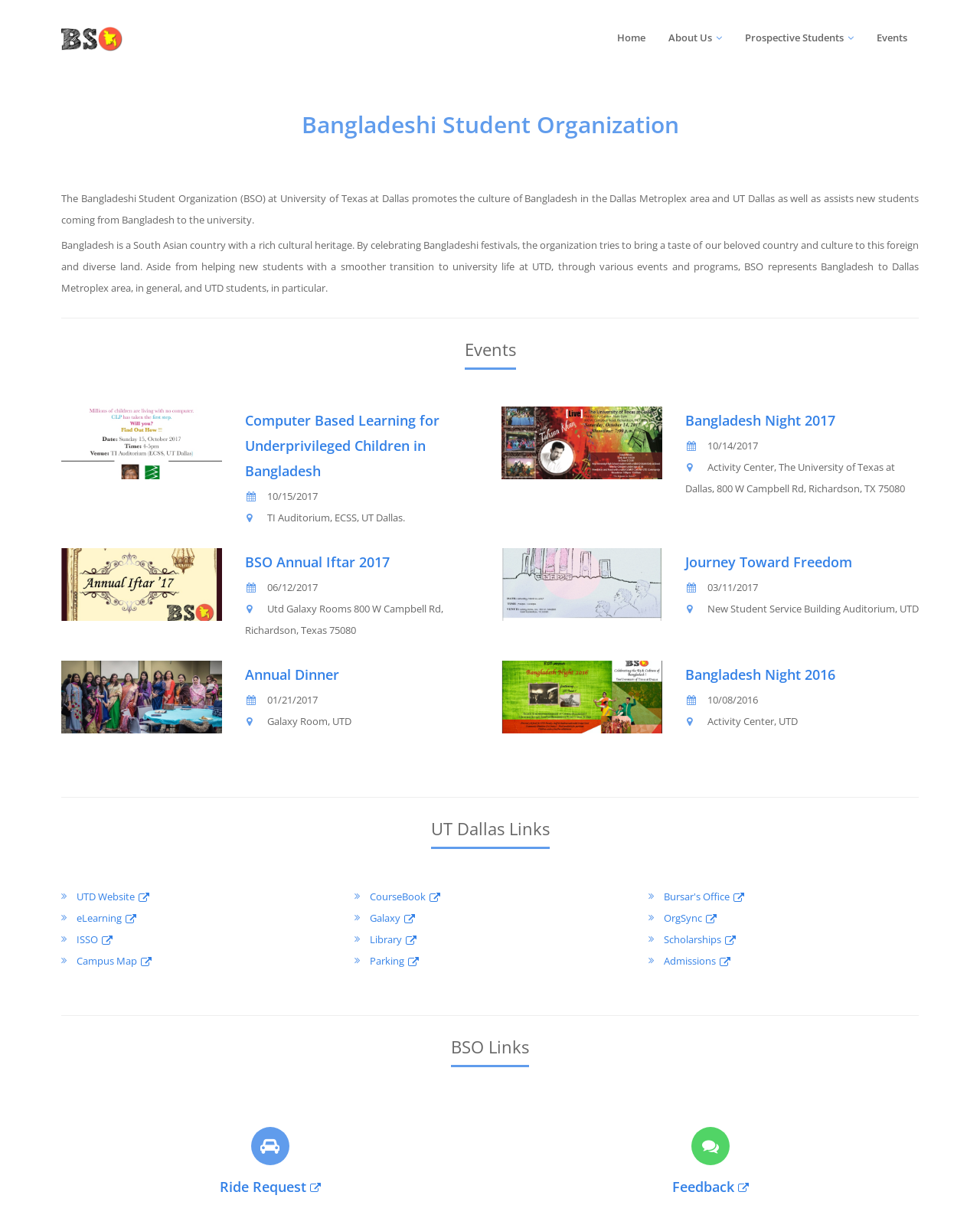Provide your answer in a single word or phrase: 
What is the name of the organization?

Bangladeshi Student Organization